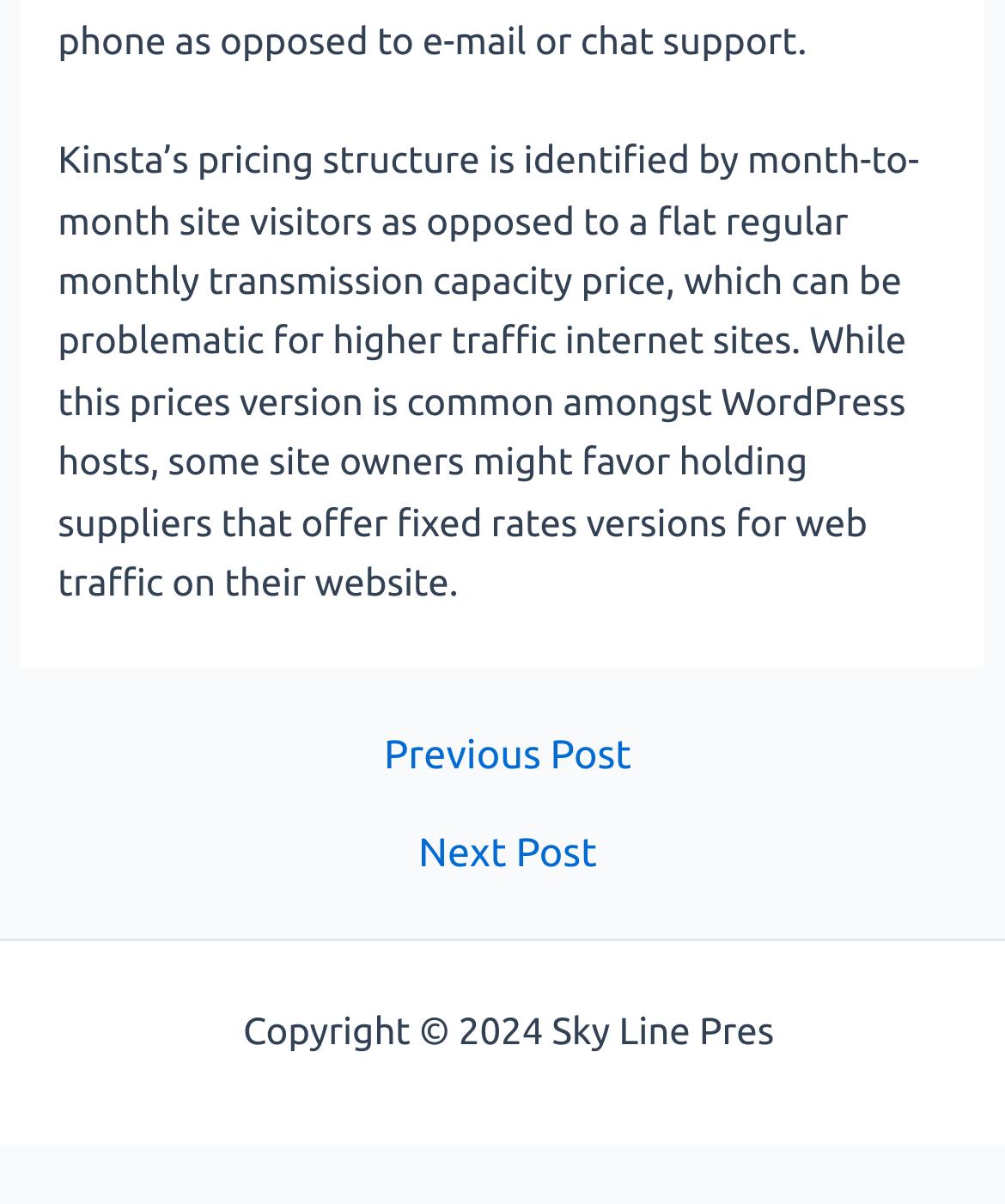Determine the bounding box coordinates for the HTML element described here: "Sitemap".

[0.779, 0.837, 0.918, 0.873]